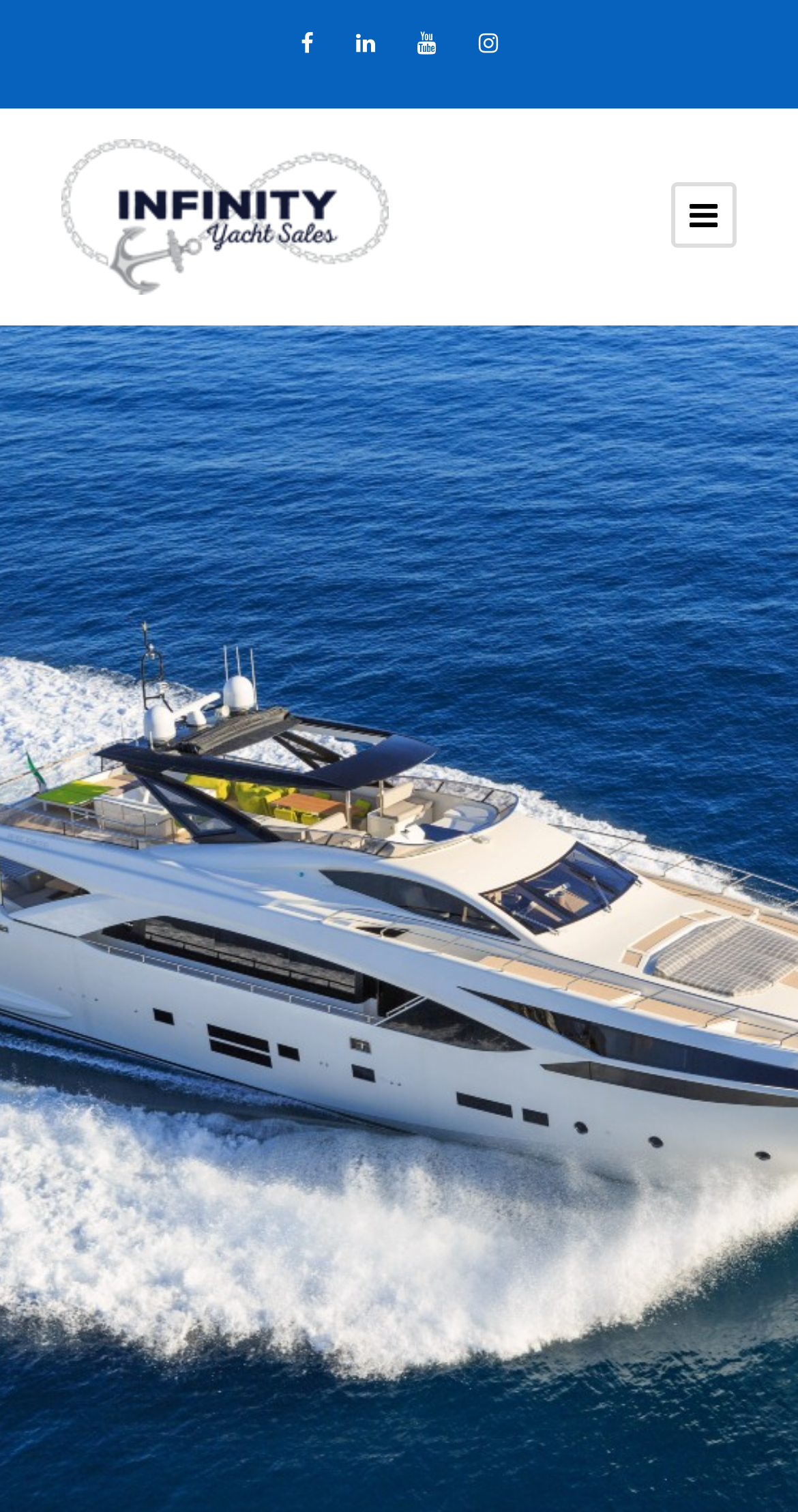Give a succinct answer to this question in a single word or phrase: 
How many social media links are there?

4